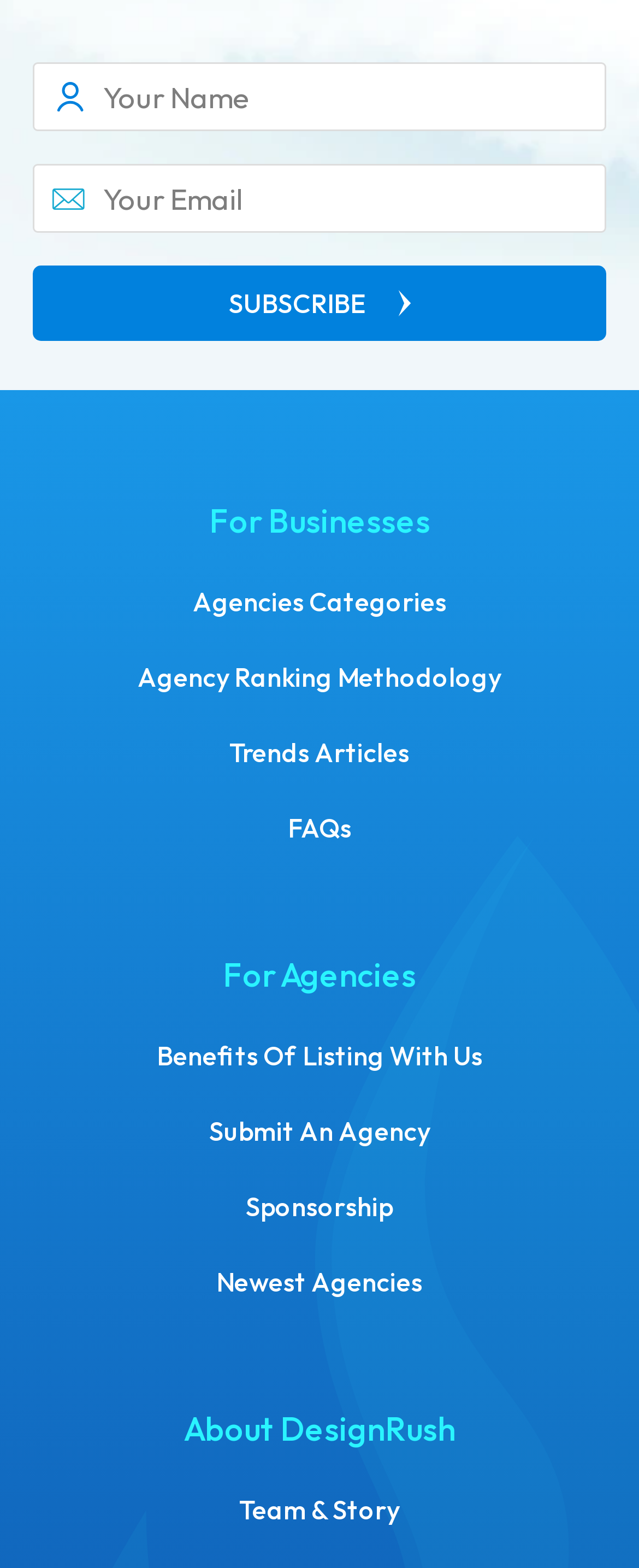Pinpoint the bounding box coordinates of the area that must be clicked to complete this instruction: "Subscribe".

[0.051, 0.169, 0.949, 0.218]